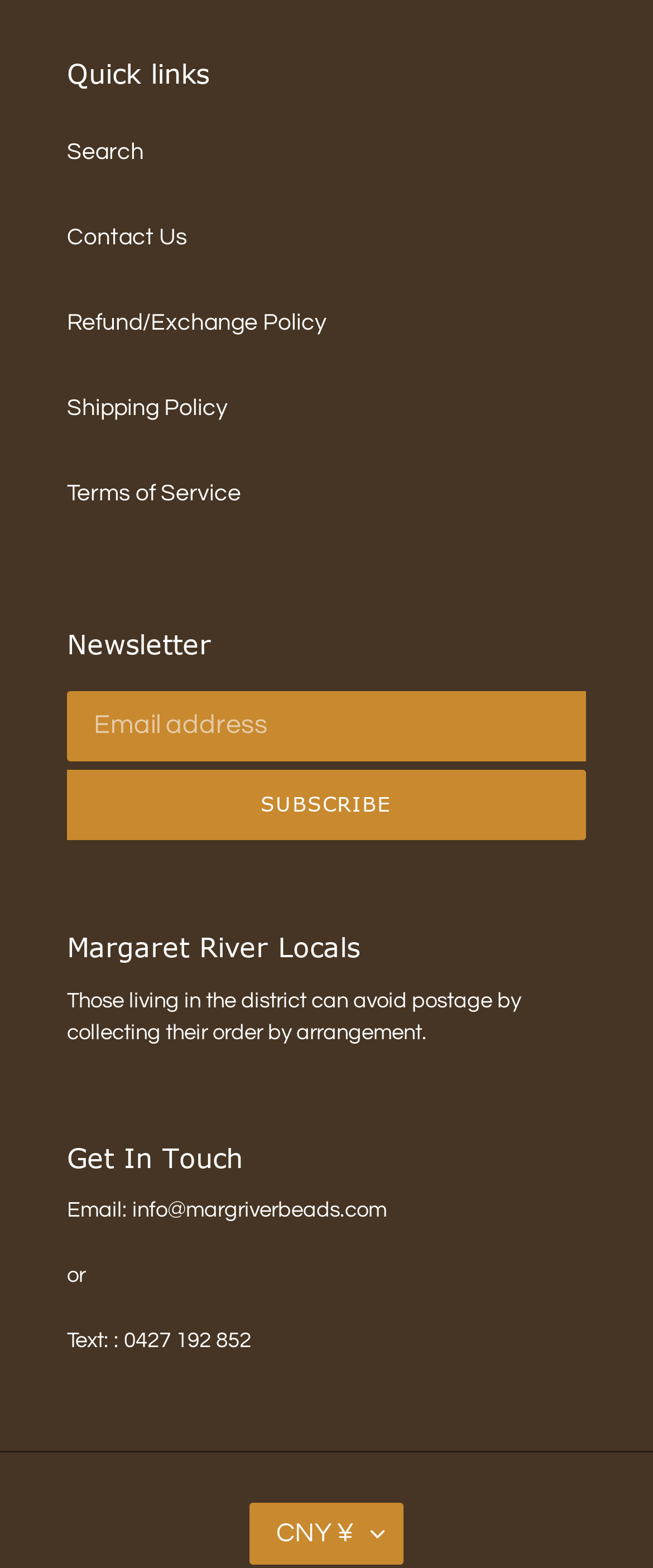Give a concise answer using one word or a phrase to the following question:
What is the benefit for Margaret River locals?

Avoid postage